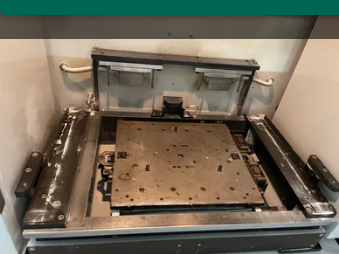Please analyze the image and give a detailed answer to the question:
Why is maintenance important for this machine?

The caption associates the image with the topic of 'Maintenance and Service', emphasizing the importance of keeping the machine in optimal condition. This suggests that regular maintenance is necessary to ensure the machine produces high-quality parts and operates efficiently, which is critical for effective additive manufacturing processes.